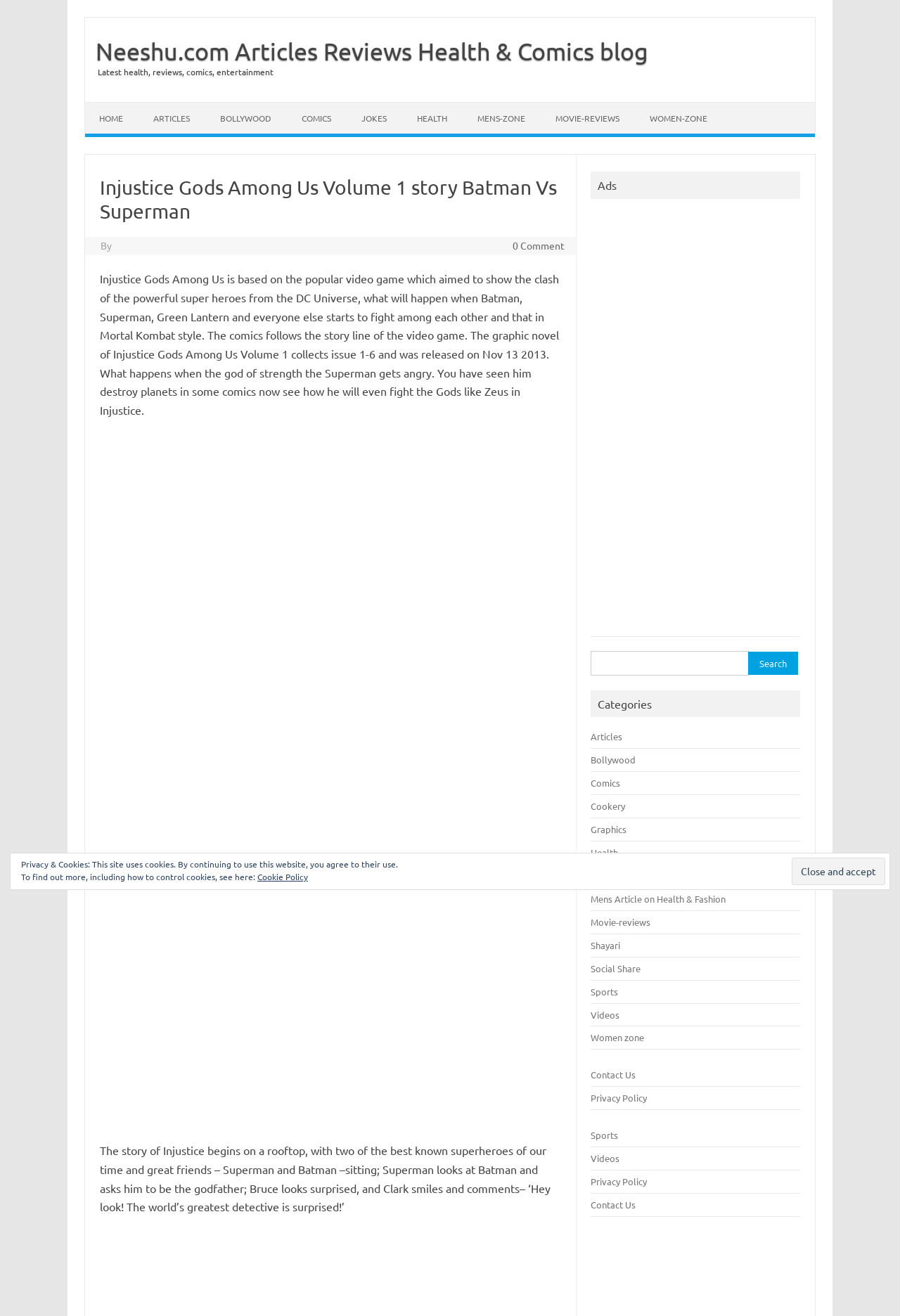Please determine the bounding box coordinates of the clickable area required to carry out the following instruction: "Search for something". The coordinates must be four float numbers between 0 and 1, represented as [left, top, right, bottom].

[0.657, 0.494, 0.832, 0.513]